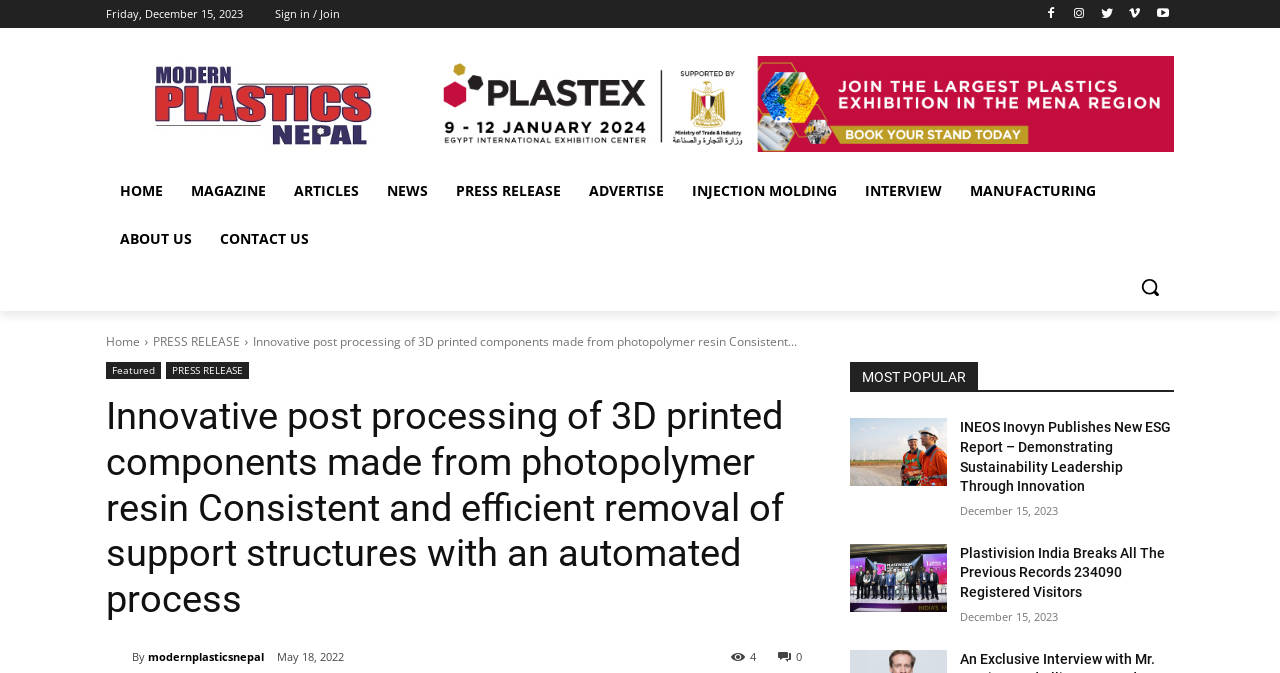Find the bounding box coordinates for the element that must be clicked to complete the instruction: "Search for something". The coordinates should be four float numbers between 0 and 1, indicated as [left, top, right, bottom].

[0.88, 0.391, 0.917, 0.463]